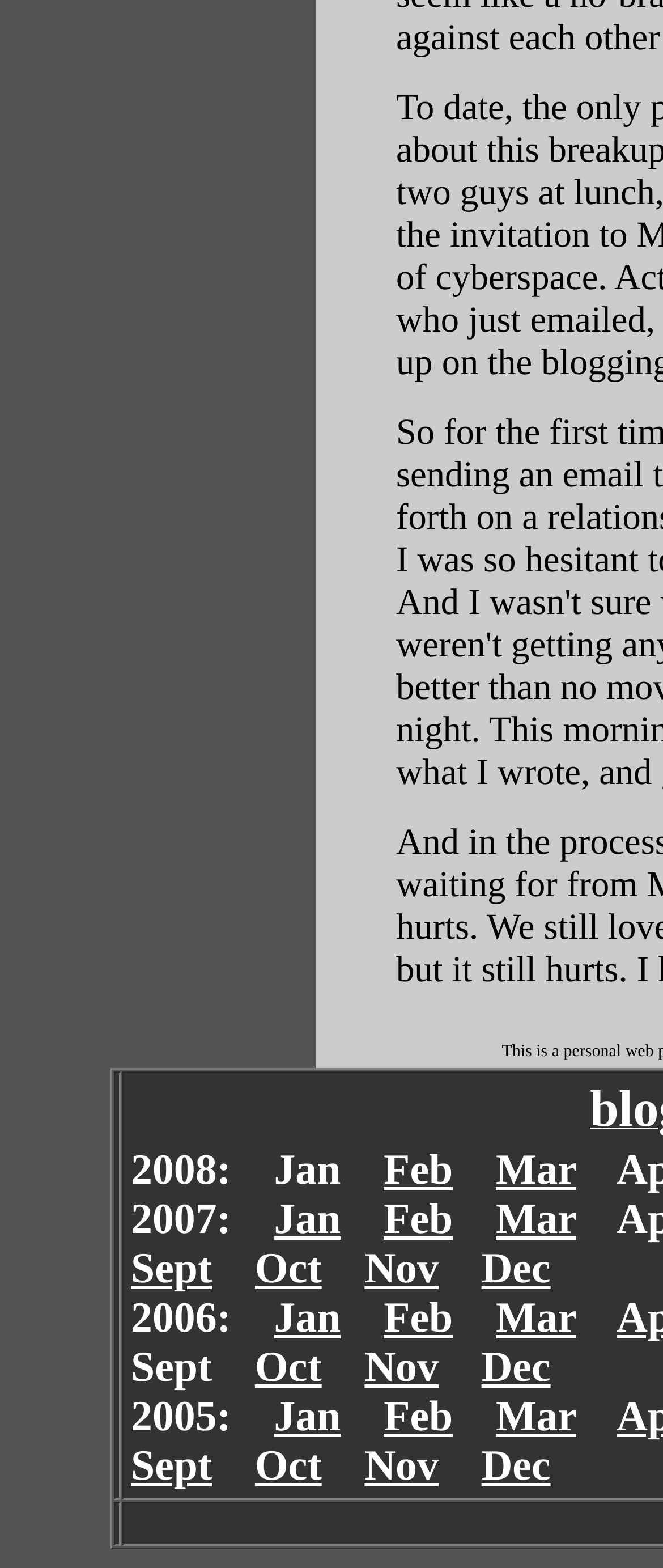How many gridcell elements are present? Look at the image and give a one-word or short phrase answer.

2